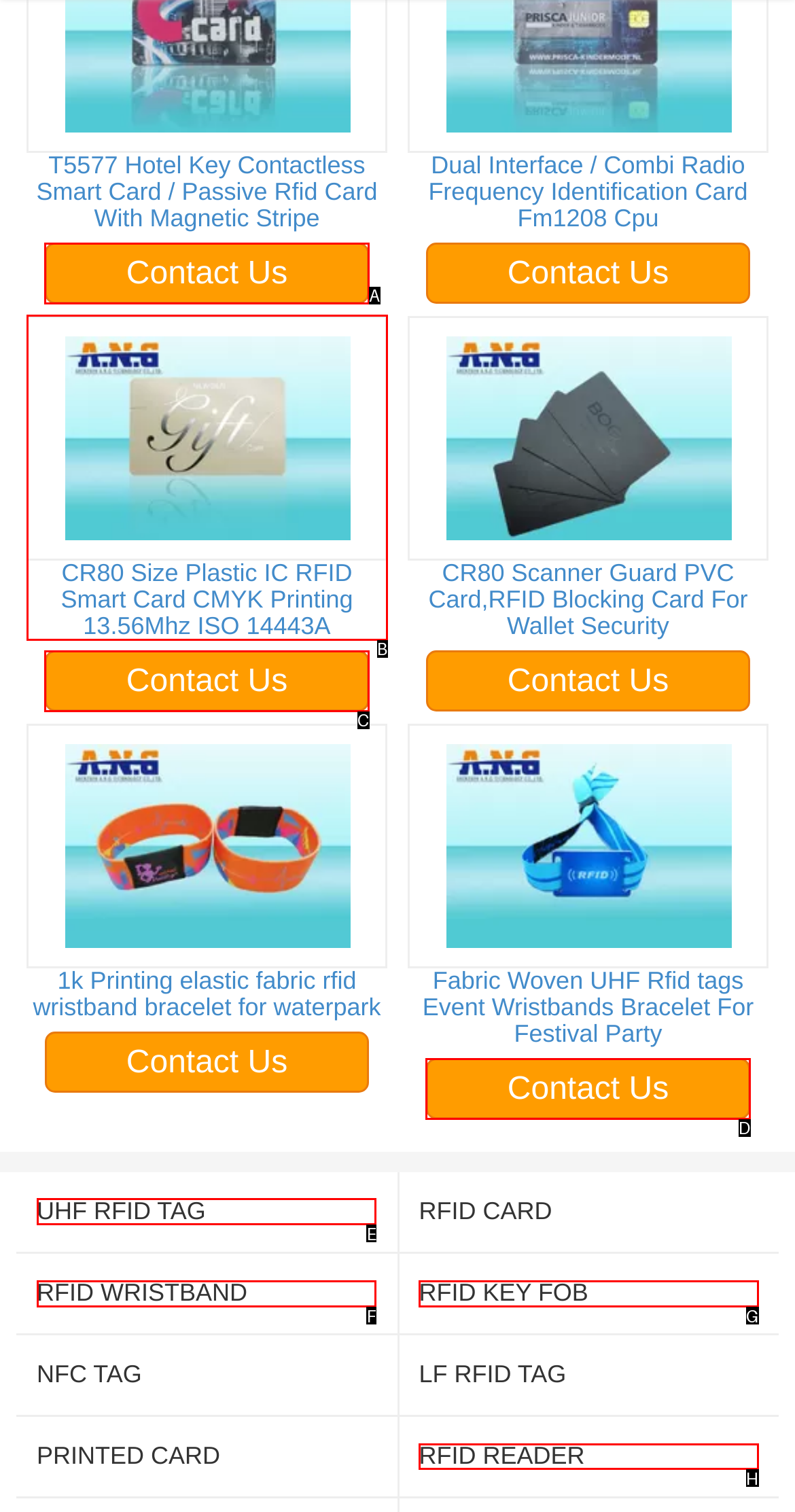For the task: Check RFID READER, specify the letter of the option that should be clicked. Answer with the letter only.

H